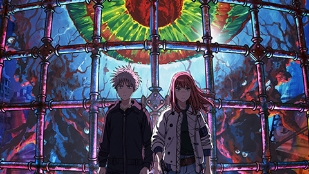Generate an in-depth description of the image you see.

The image depicts two characters from the anime "Heavenly Delusion." In the foreground, a boy with silver hair and a girl with long, flowing red hair stand side by side, conveying a sense of companionship and determination. They are positioned in front of a vivid, surreal backdrop, which features a large, ominous eye-like structure surrounded by chaotic, colorful designs. This striking visual captures the essence of a dystopian universe filled with mystery and danger, reflecting the themes of survival and exploration prevalent in the series. Their expressions suggest a mix of resolve and uncertainty as they face the challenges ahead in their journey.